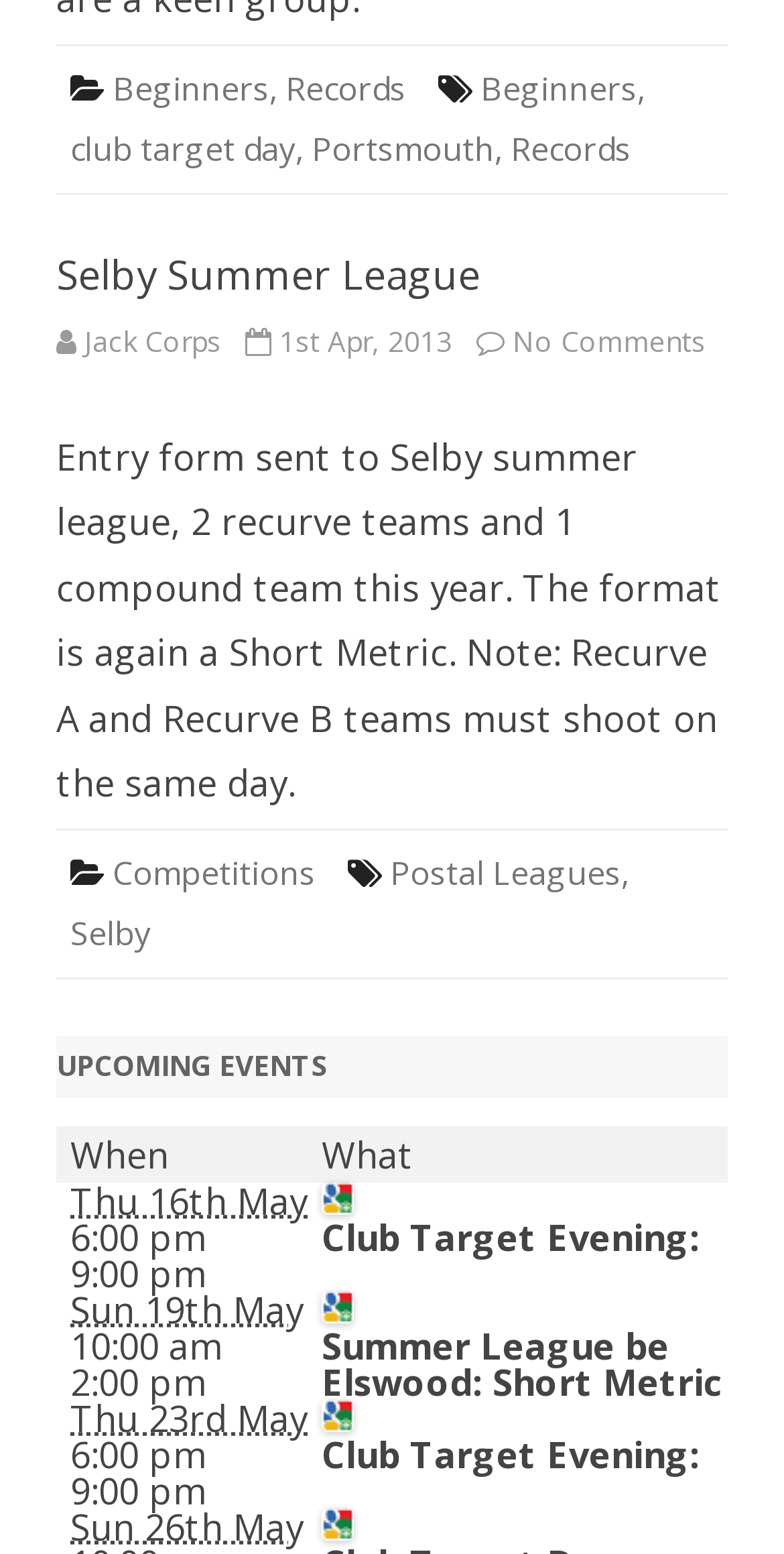Return the bounding box coordinates of the UI element that corresponds to this description: "title="Add event to google"". The coordinates must be given as four float numbers in the range of 0 and 1, [left, top, right, bottom].

[0.41, 0.757, 0.451, 0.788]